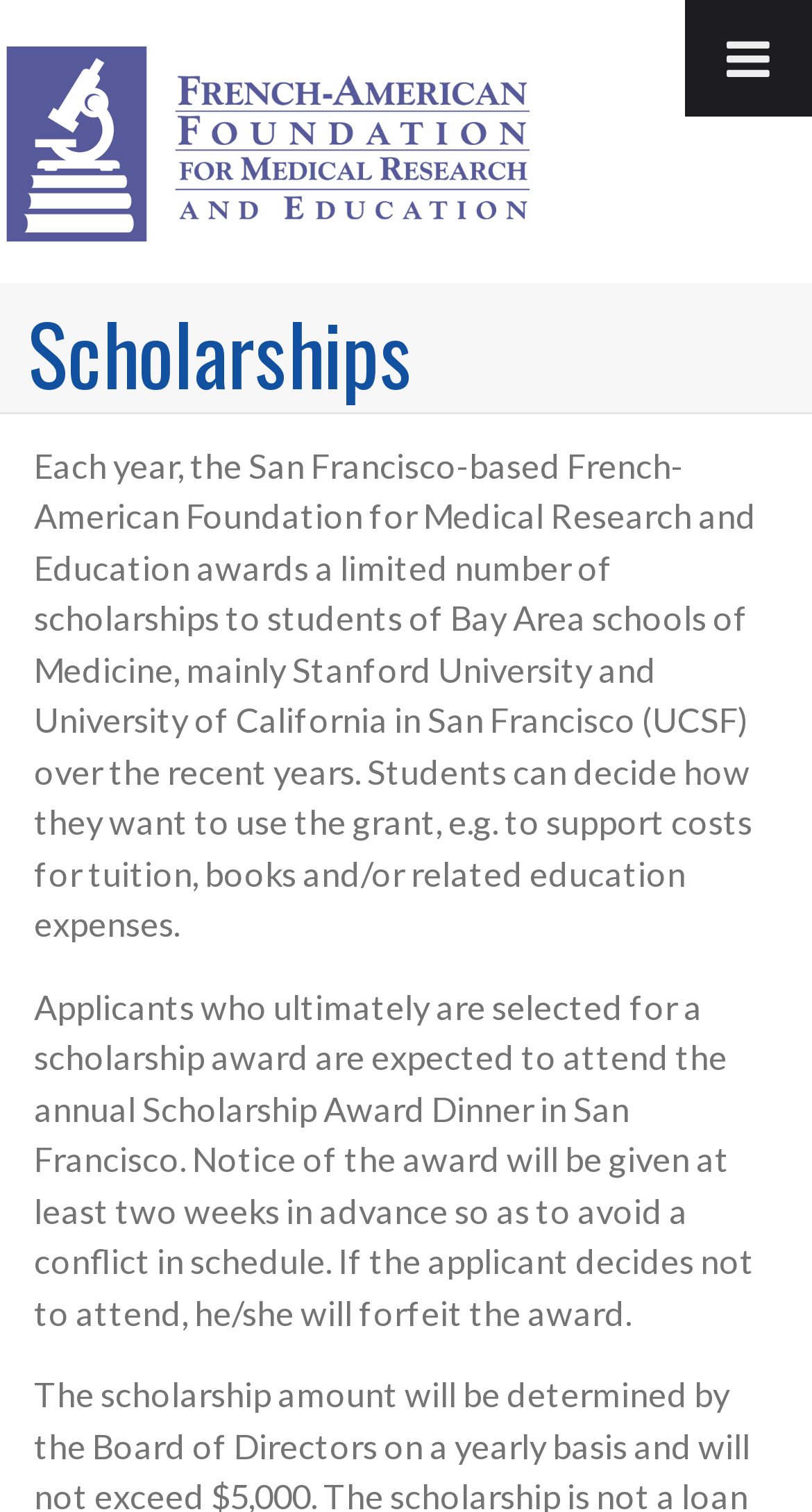From the given element description: "aria-label="Toggle Menu"", find the bounding box for the UI element. Provide the coordinates as four float numbers between 0 and 1, in the order [left, top, right, bottom].

[0.844, 0.0, 1.0, 0.077]